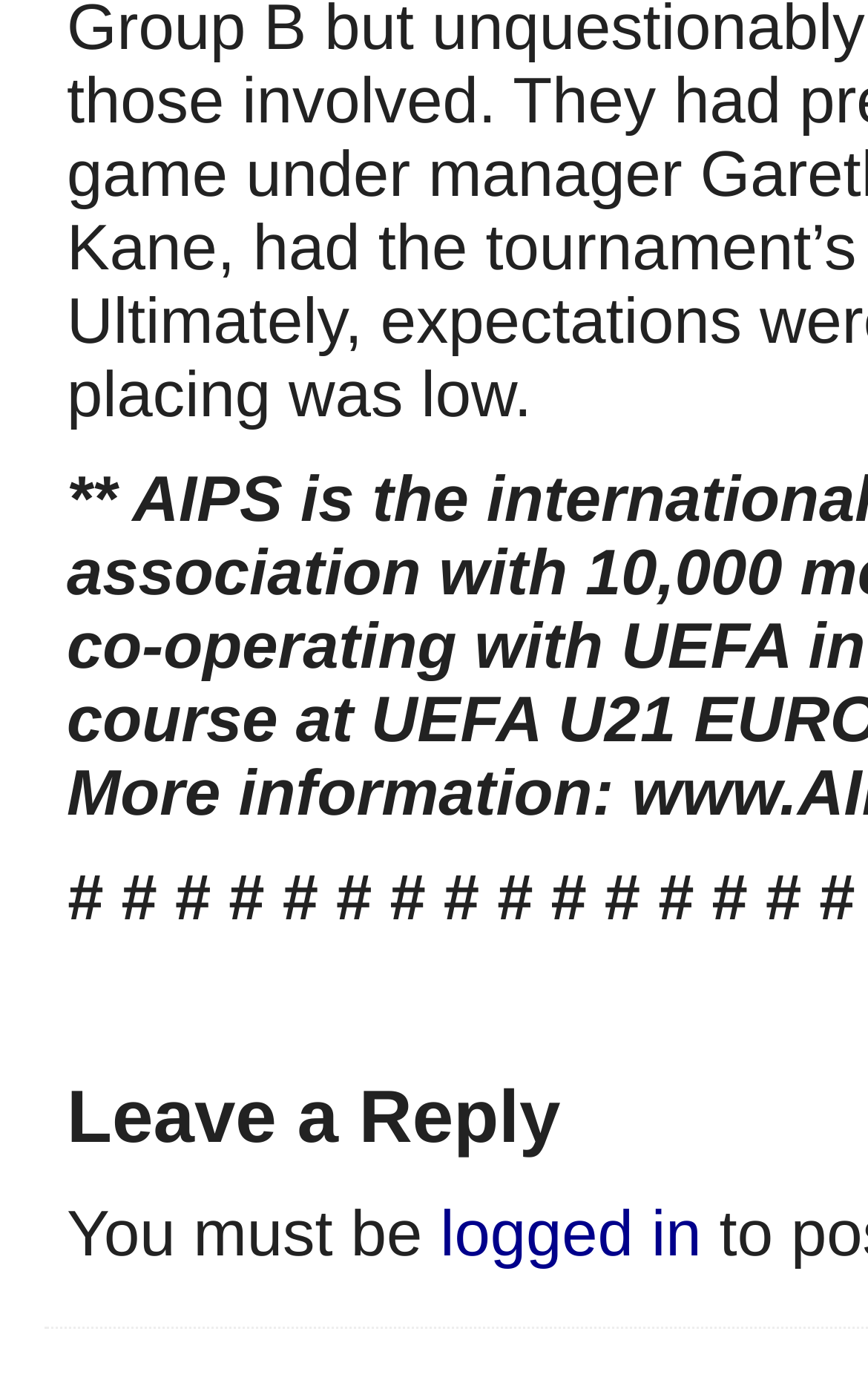Please find the bounding box for the UI element described by: "logged in".

[0.507, 0.865, 0.808, 0.916]